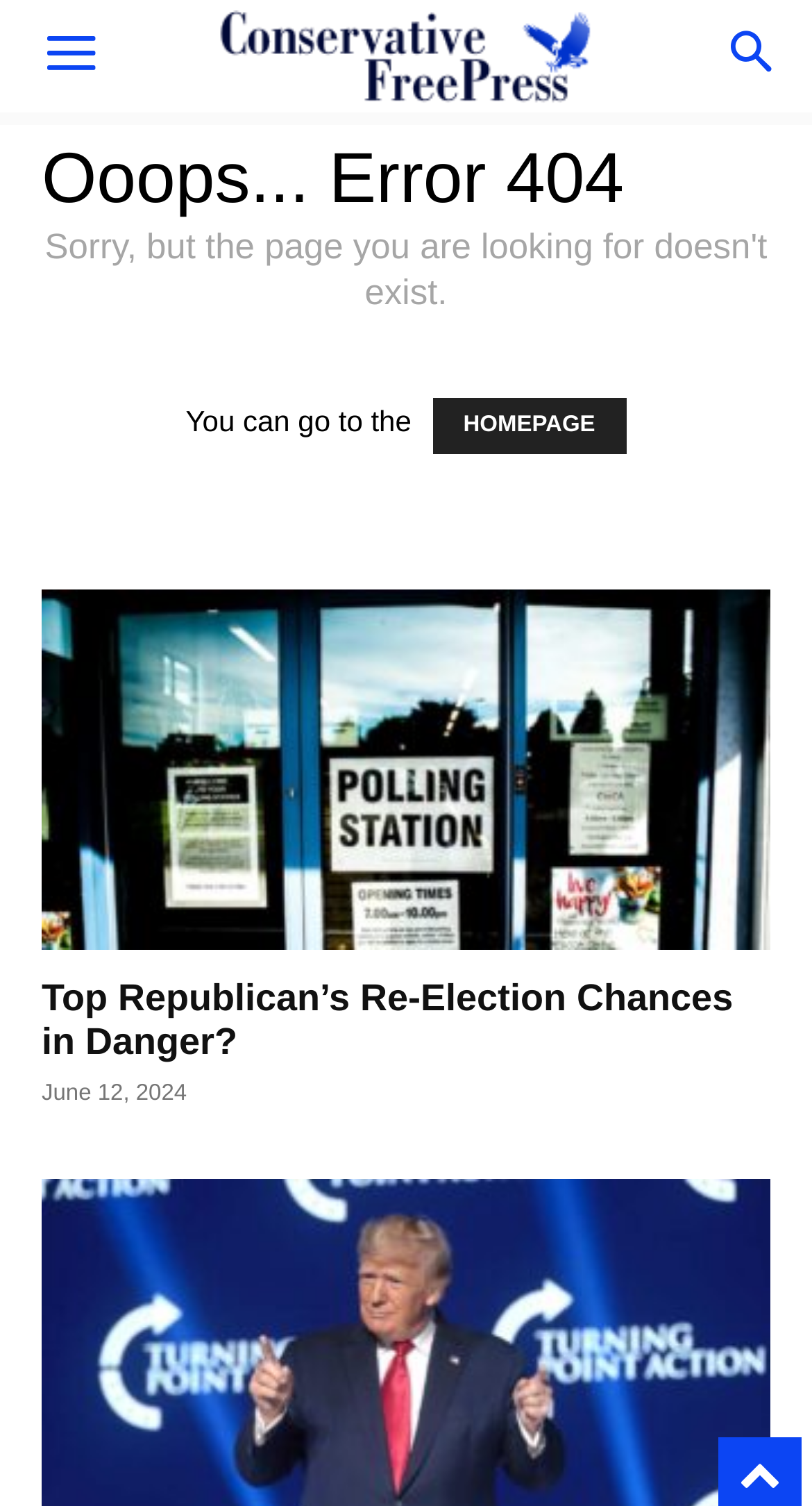What is the purpose of the button at the top left corner?
Can you offer a detailed and complete answer to this question?

The button element at the top left corner is labeled as 'Menu', suggesting that it is used to display a menu or navigation options.